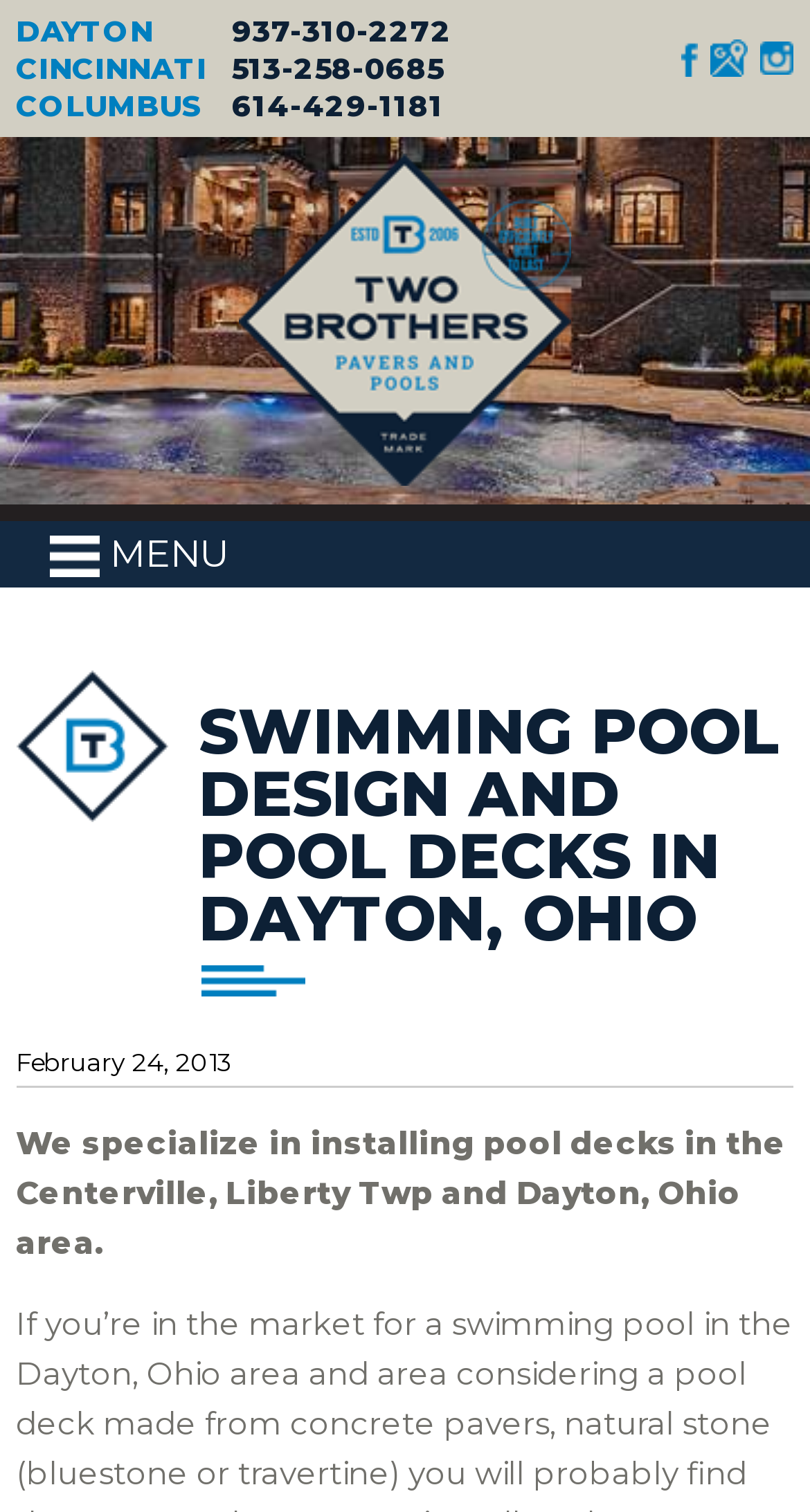Give a one-word or short phrase answer to this question: 
What is the topic of the webpage?

Swimming pool design and pool decks